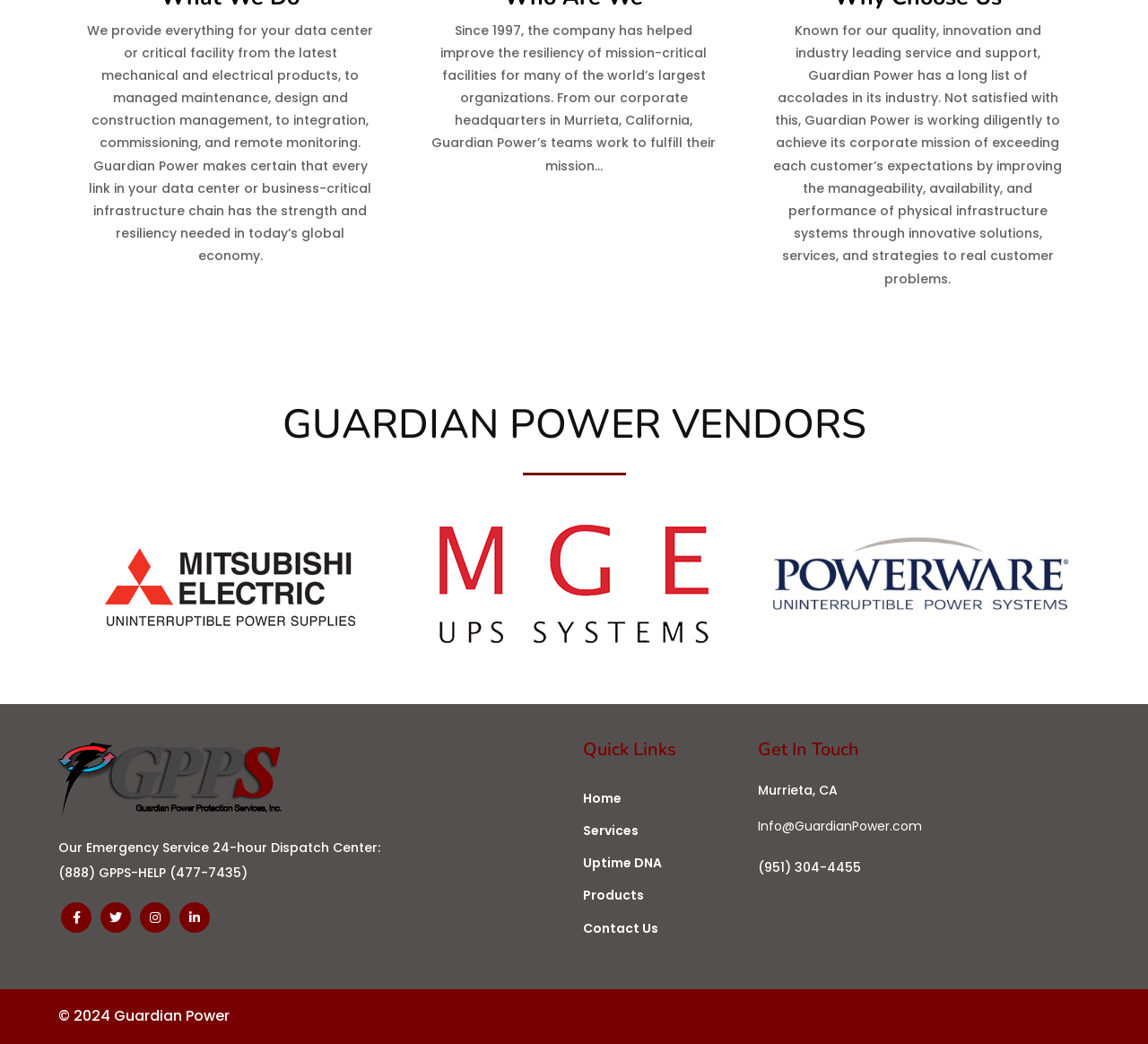Use the details in the image to answer the question thoroughly: 
What is the company's mission?

As stated in the StaticText element with ID 708, Guardian Power's corporate mission is to exceed each customer's expectations by improving the manageability, availability, and performance of physical infrastructure systems through innovative solutions, services, and strategies to real customer problems.